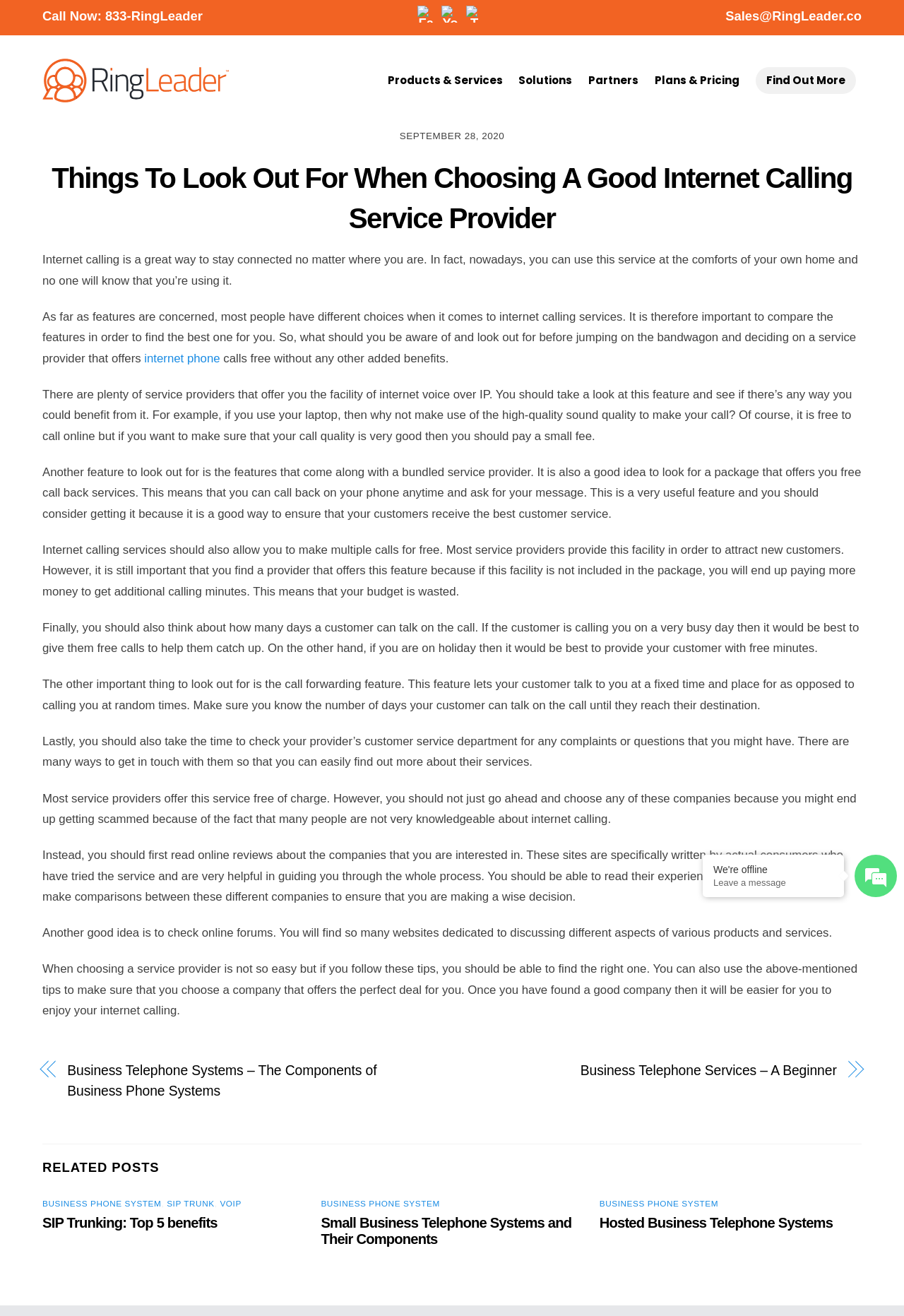Could you locate the bounding box coordinates for the section that should be clicked to accomplish this task: "Check out the 'Business Telephone Systems – The Components of Business Phone Systems' post".

[0.074, 0.806, 0.473, 0.837]